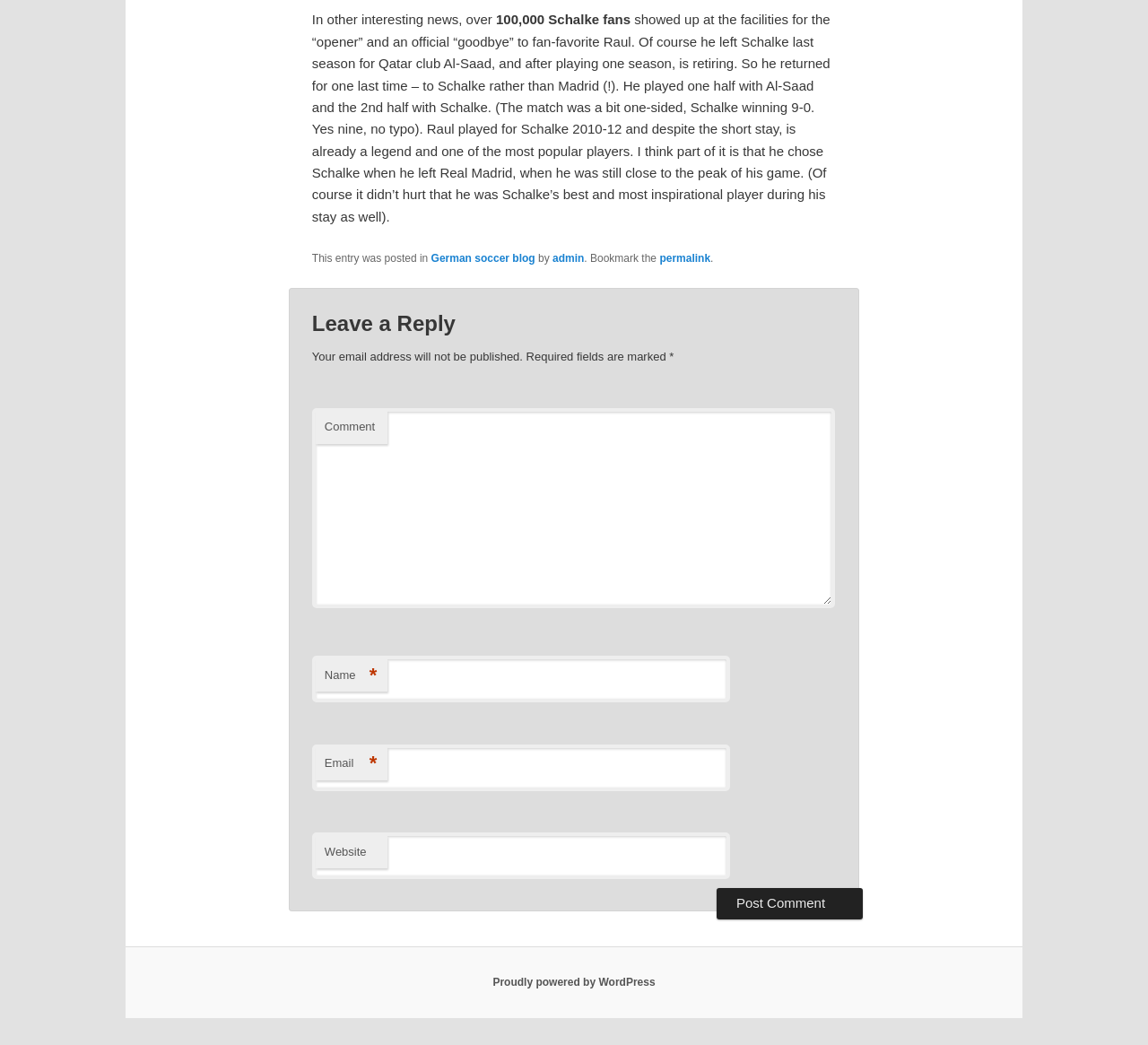Please give a succinct answer to the question in one word or phrase:
How many fields are required in the comment form?

3